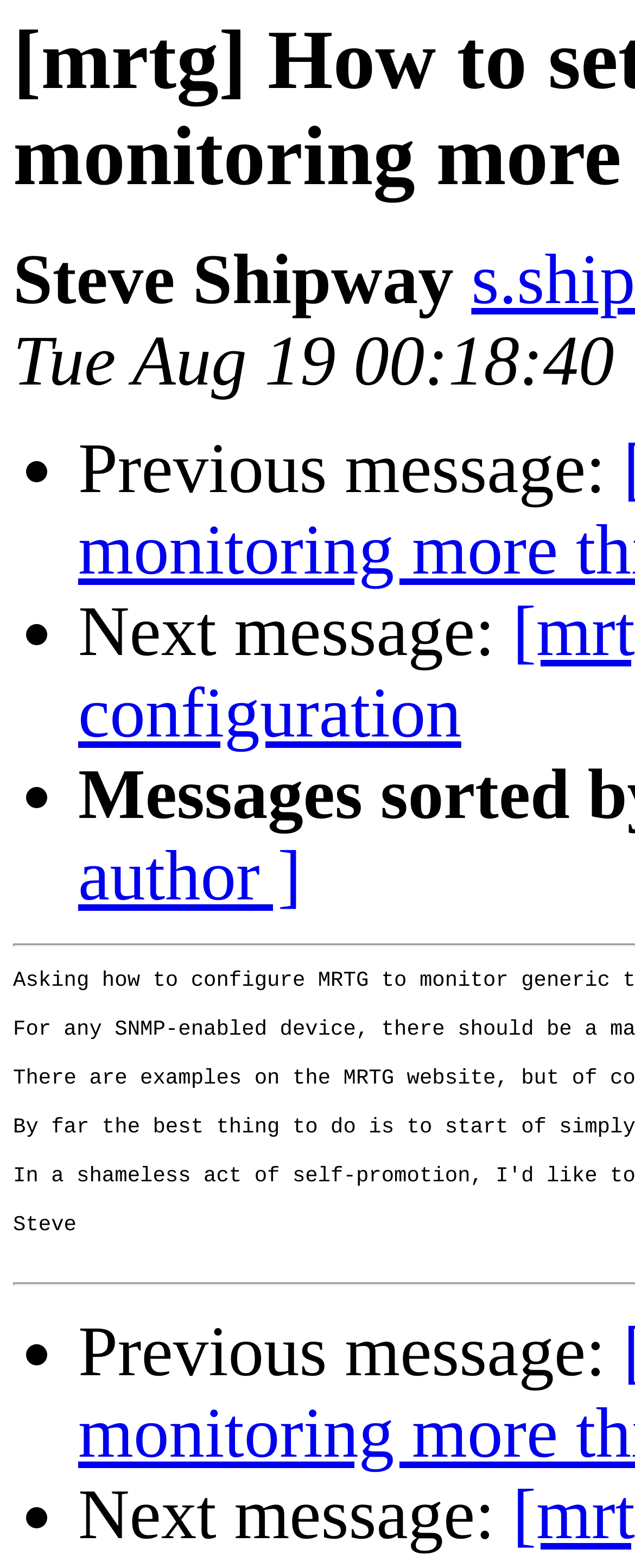What is the main heading of this webpage? Please extract and provide it.

[mrtg] How to setup the mrtg for monitoring more things